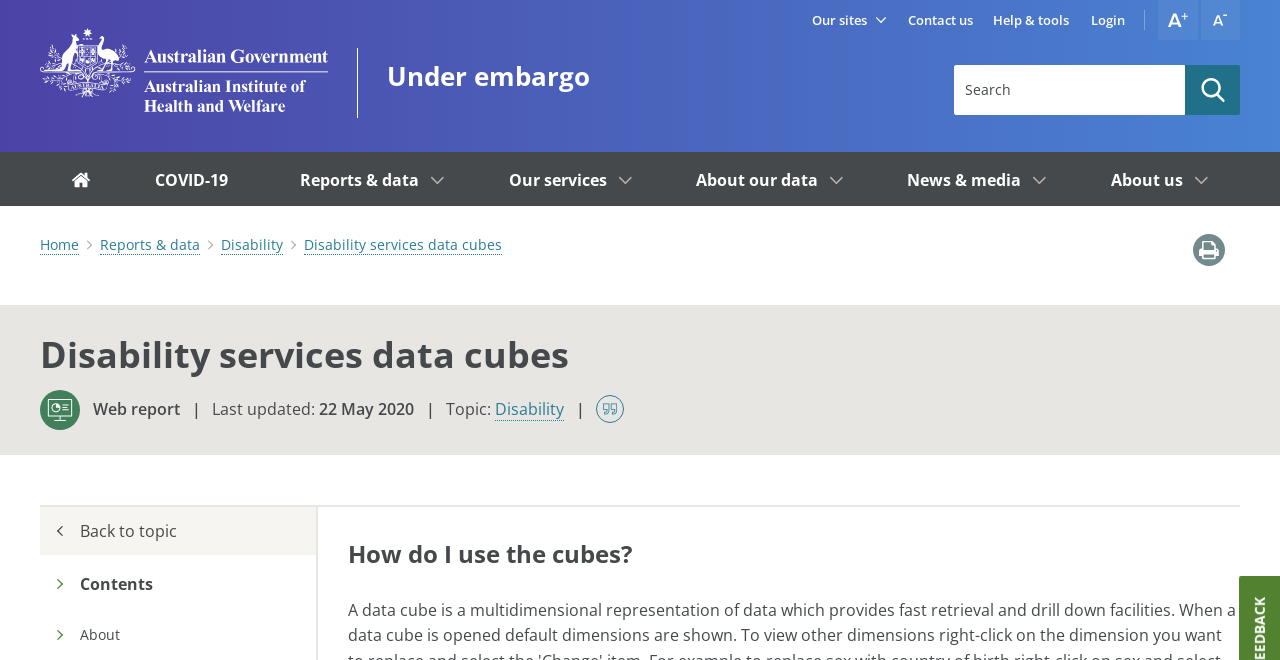Please identify the bounding box coordinates of the element that needs to be clicked to execute the following command: "Go to the home page". Provide the bounding box using four float numbers between 0 and 1, formatted as [left, top, right, bottom].

[0.031, 0.042, 0.256, 0.17]